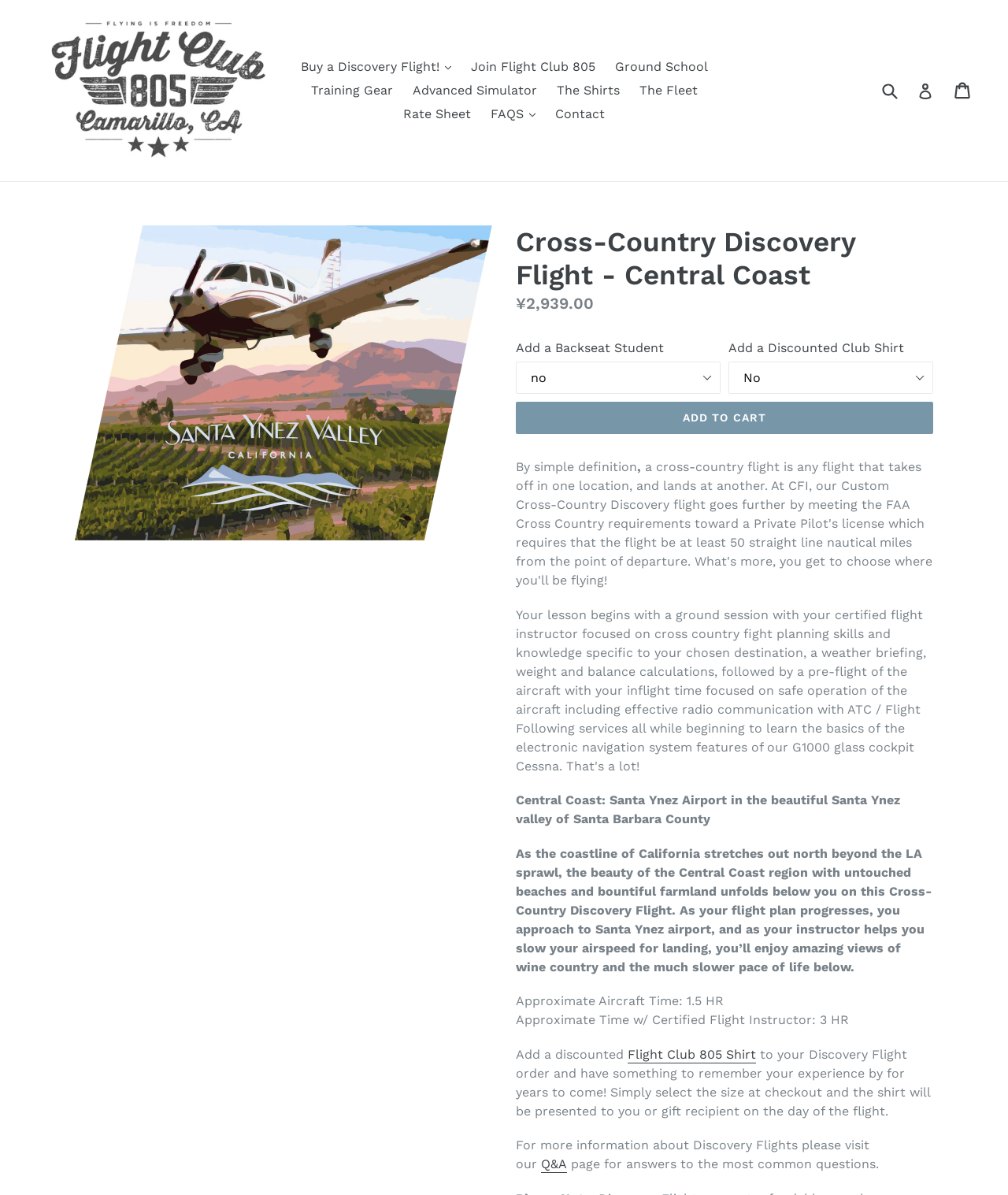Find the bounding box coordinates for the UI element that matches this description: "The Fleet".

[0.626, 0.066, 0.7, 0.086]